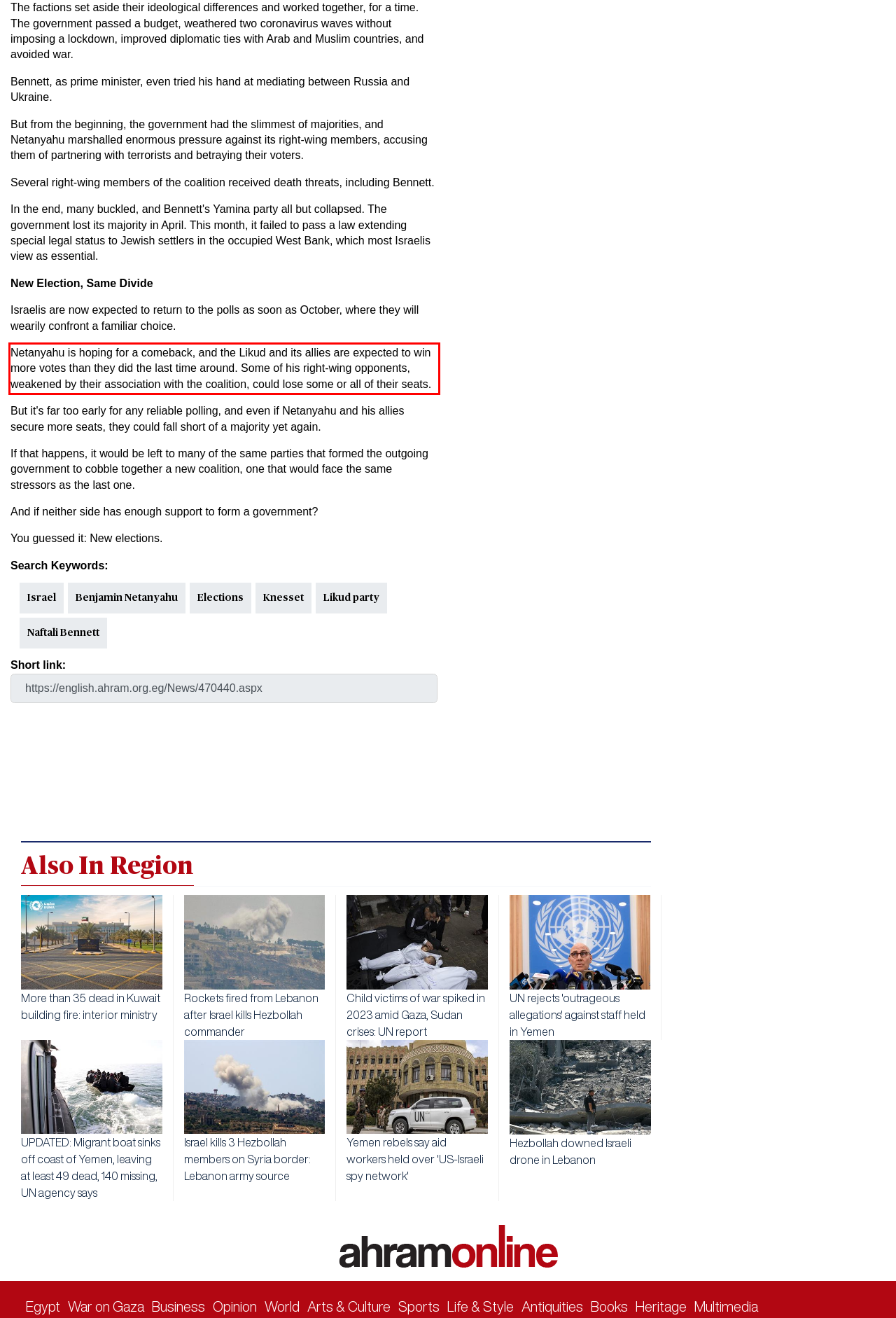In the given screenshot, locate the red bounding box and extract the text content from within it.

Netanyahu is hoping for a comeback, and the Likud and its allies are expected to win more votes than they did the last time around. Some of his right-wing opponents, weakened by their association with the coalition, could lose some or all of their seats.